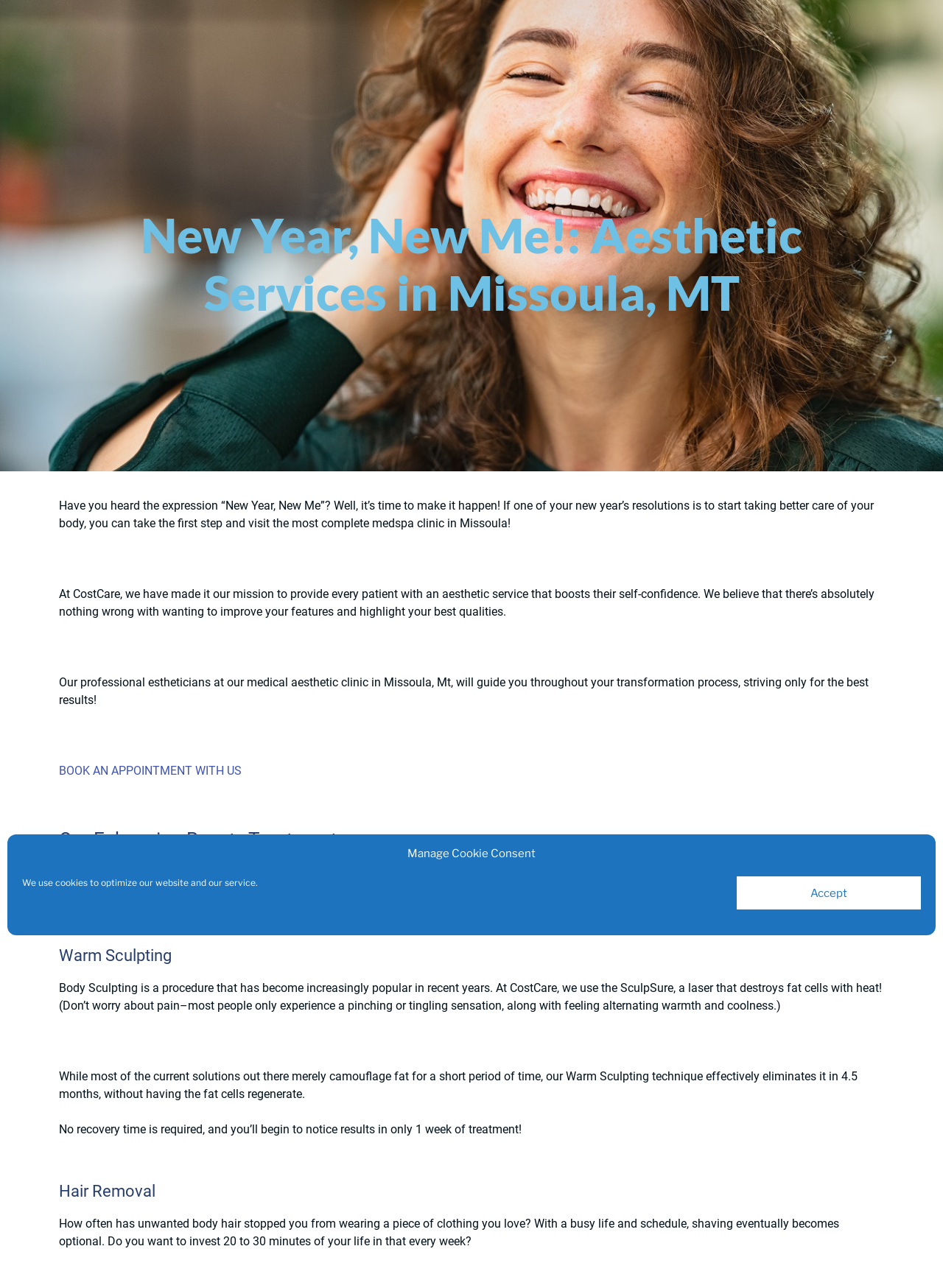Provide a brief response to the question below using a single word or phrase: 
What is the role of the estheticians at CostCare?

Guide patients